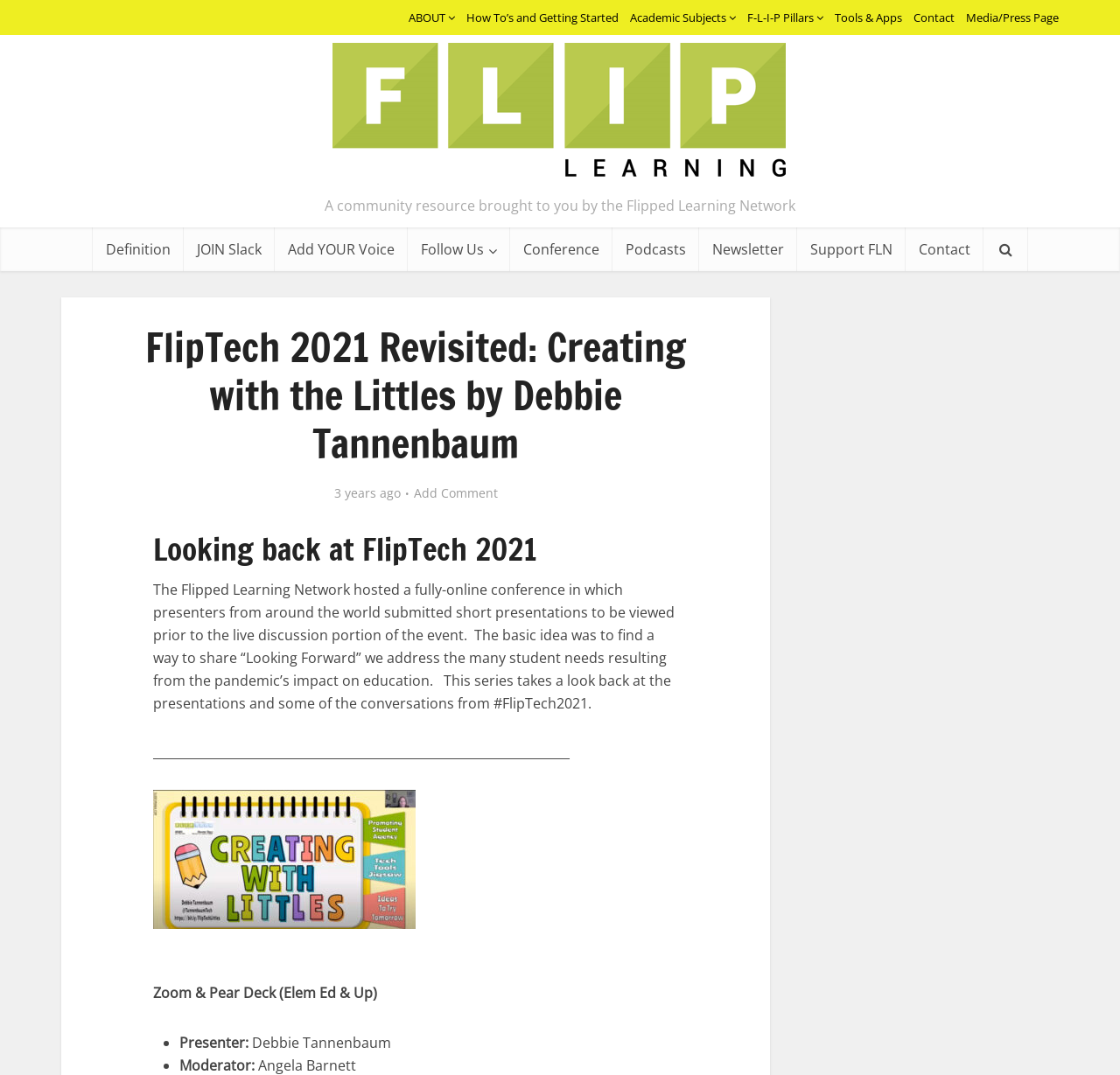Analyze the image and answer the question with as much detail as possible: 
How many links are in the top navigation bar?

I counted the links in the top navigation bar, which are 'ABOUT', 'How To’s and Getting Started', 'Academic Subjects', 'F-L-I-P Pillars', 'Tools & Apps', and 'Contact'. There are 6 links in total.